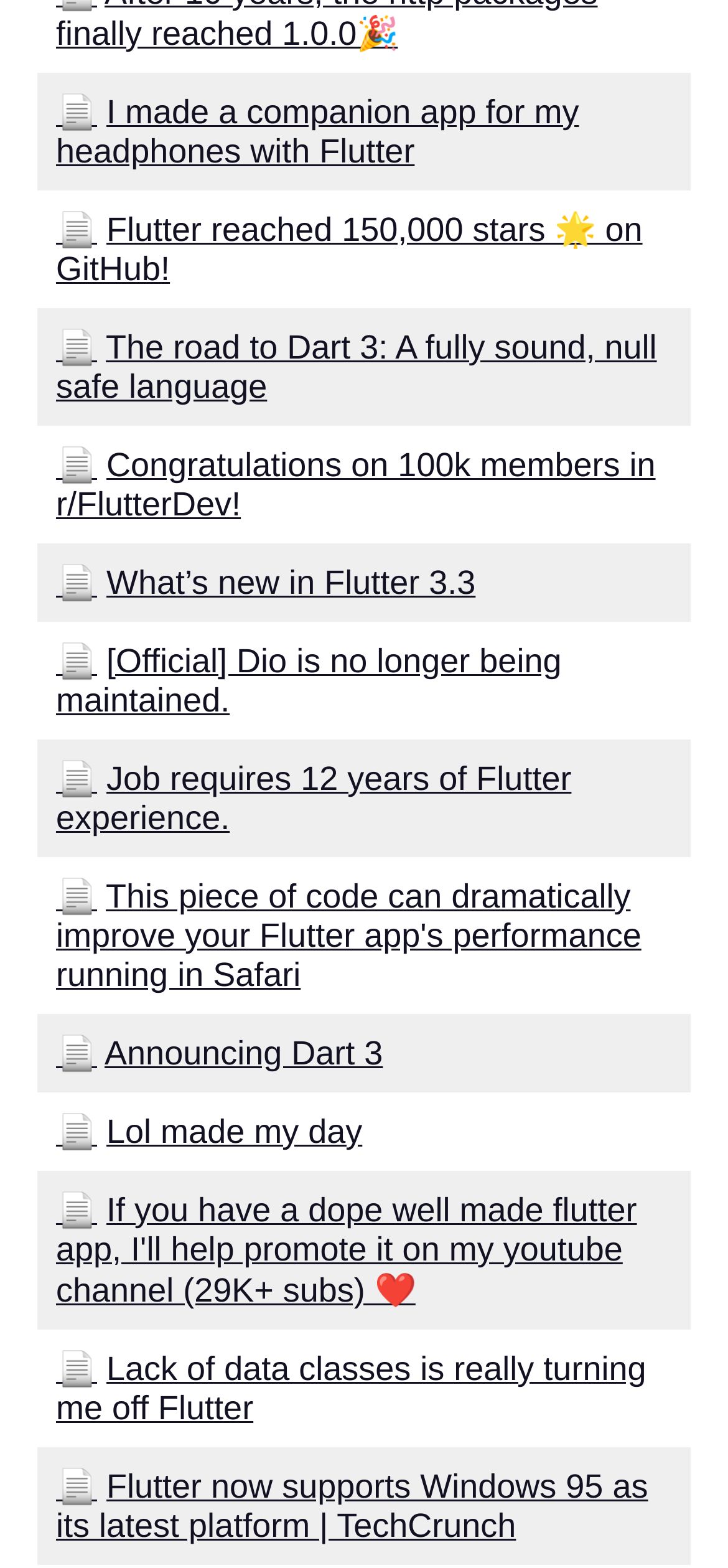How many links are there on the webpage?
Provide a one-word or short-phrase answer based on the image.

30